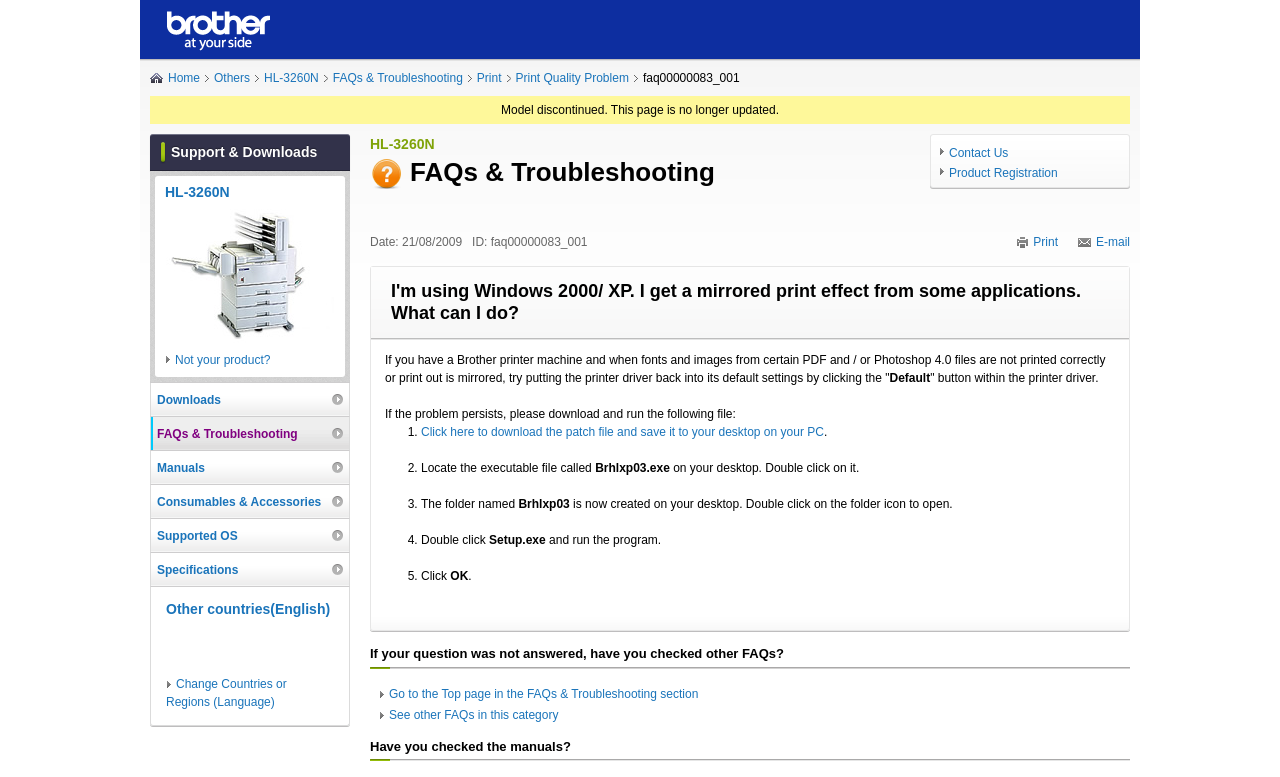Using the webpage screenshot, locate the HTML element that fits the following description and provide its bounding box: "Change Countries or Regions (Language)".

[0.13, 0.872, 0.224, 0.913]